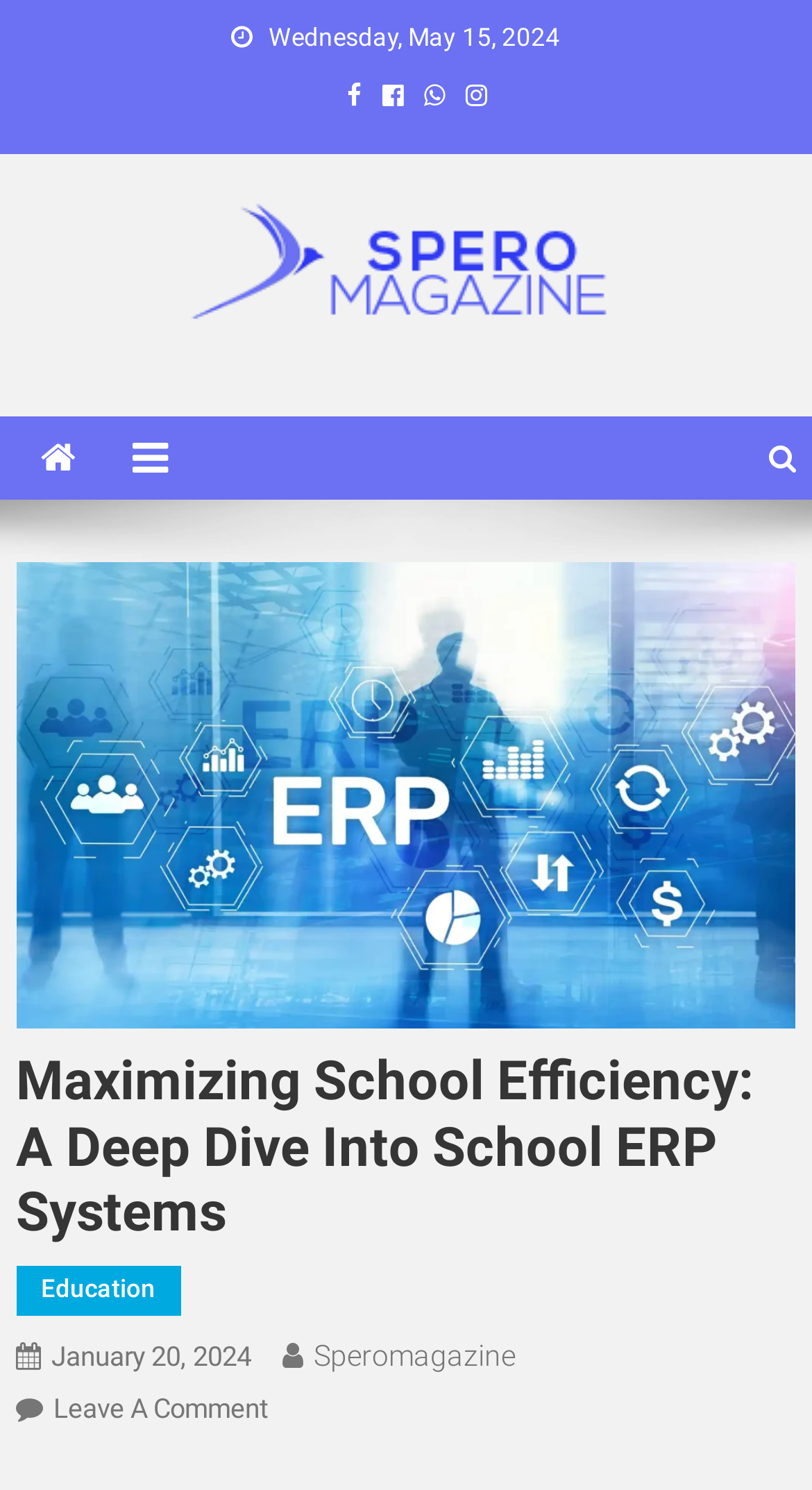Analyze the image and answer the question with as much detail as possible: 
What is the category of the article?

I found the category of the article by looking at the links below the article title, and I found the link 'Education'.